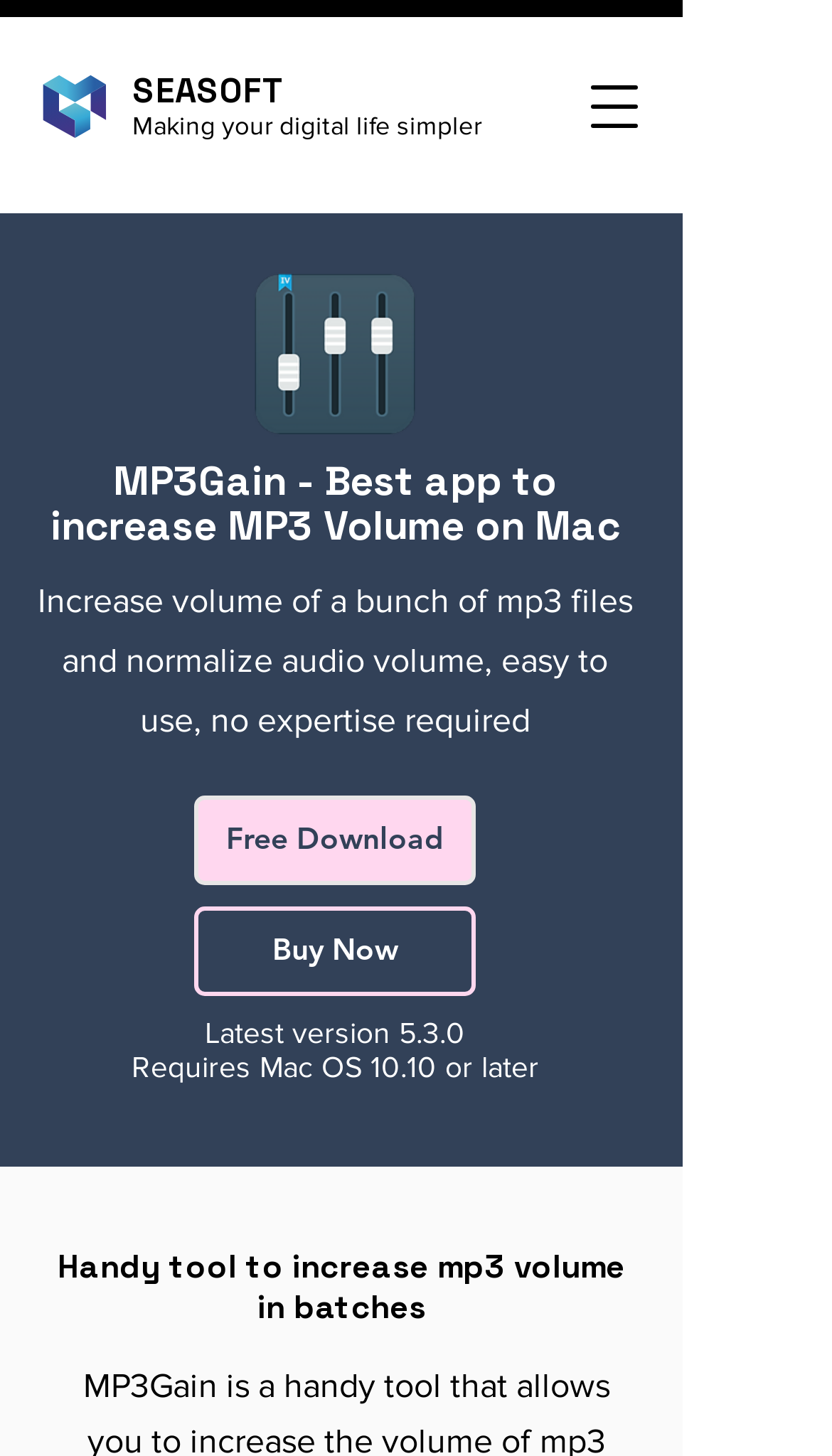Provide a one-word or short-phrase response to the question:
What is the purpose of the app?

Increase MP3 volume